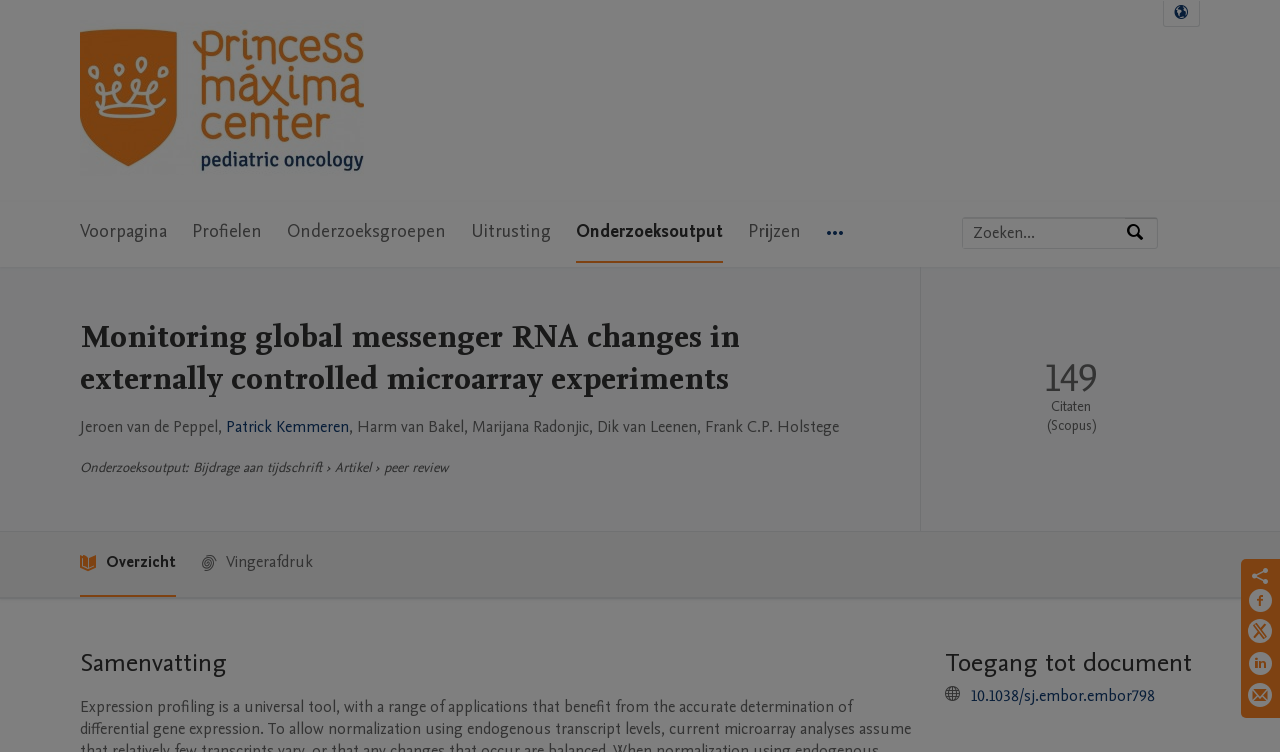Locate the bounding box coordinates of the element's region that should be clicked to carry out the following instruction: "View publication statistics". The coordinates need to be four float numbers between 0 and 1, i.e., [left, top, right, bottom].

[0.719, 0.353, 0.93, 0.705]